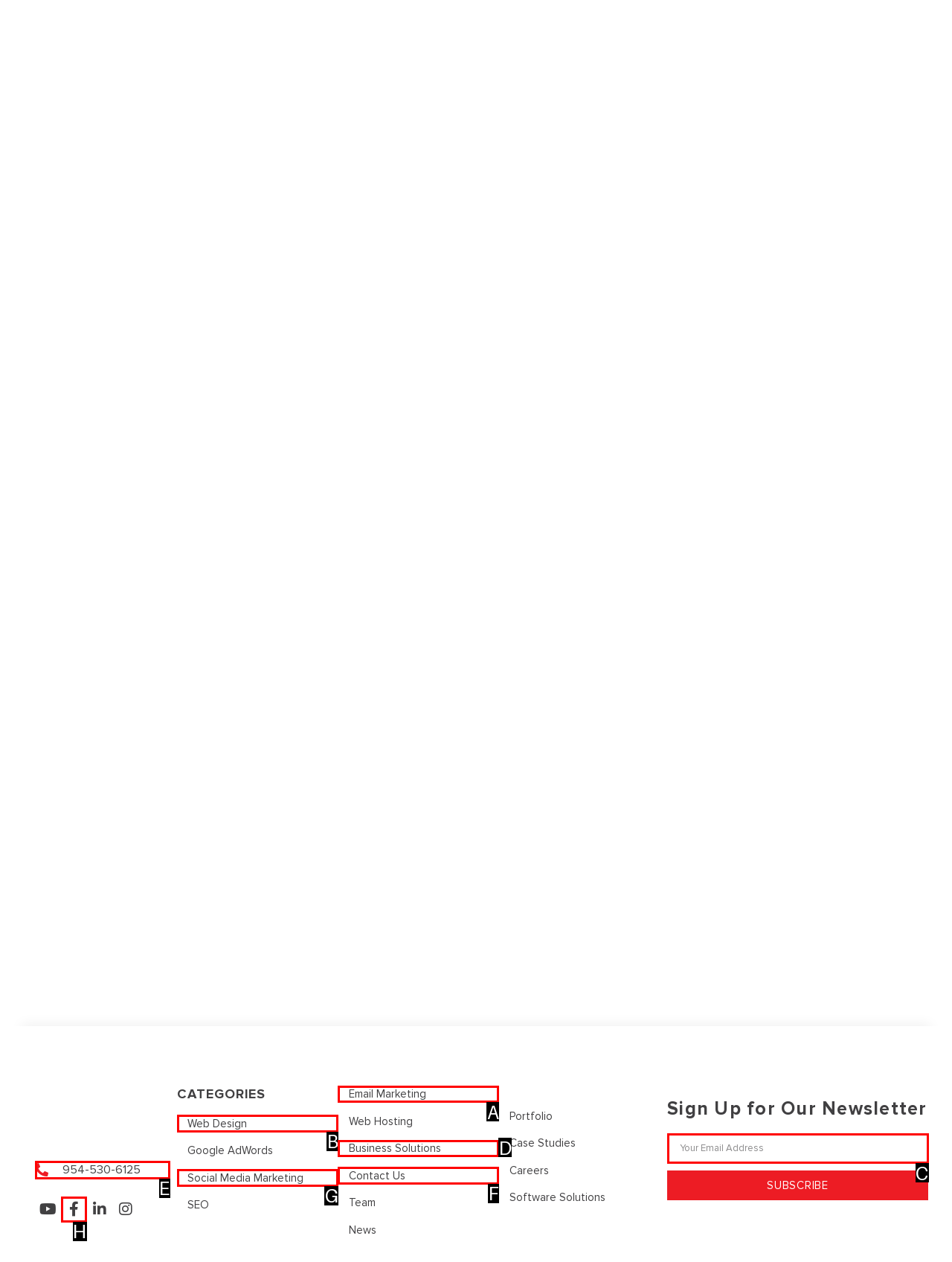Tell me the correct option to click for this task: Enter email address
Write down the option's letter from the given choices.

C